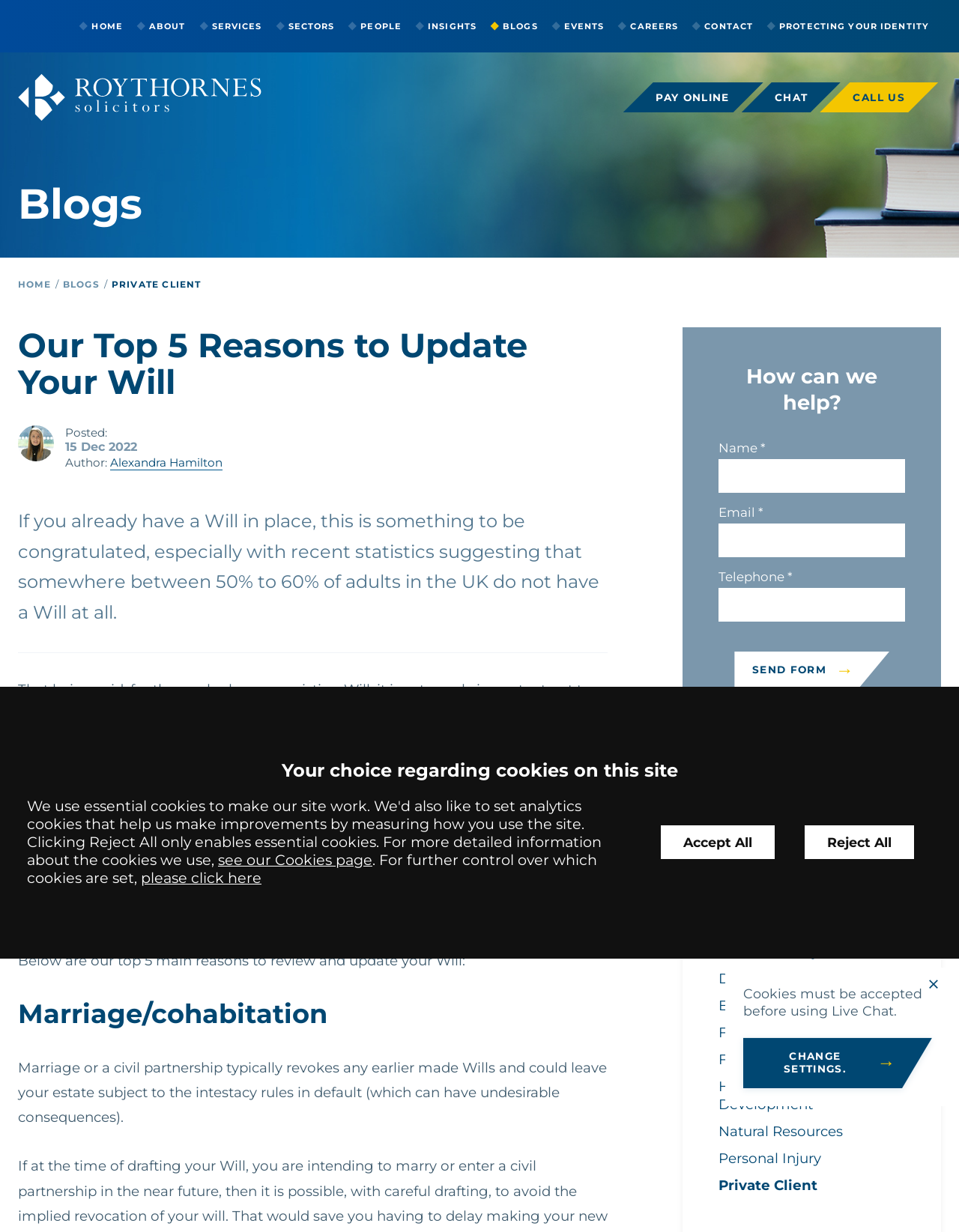Specify the bounding box coordinates of the element's area that should be clicked to execute the given instruction: "Click the 'CHAT' button". The coordinates should be four float numbers between 0 and 1, i.e., [left, top, right, bottom].

[0.789, 0.067, 0.861, 0.091]